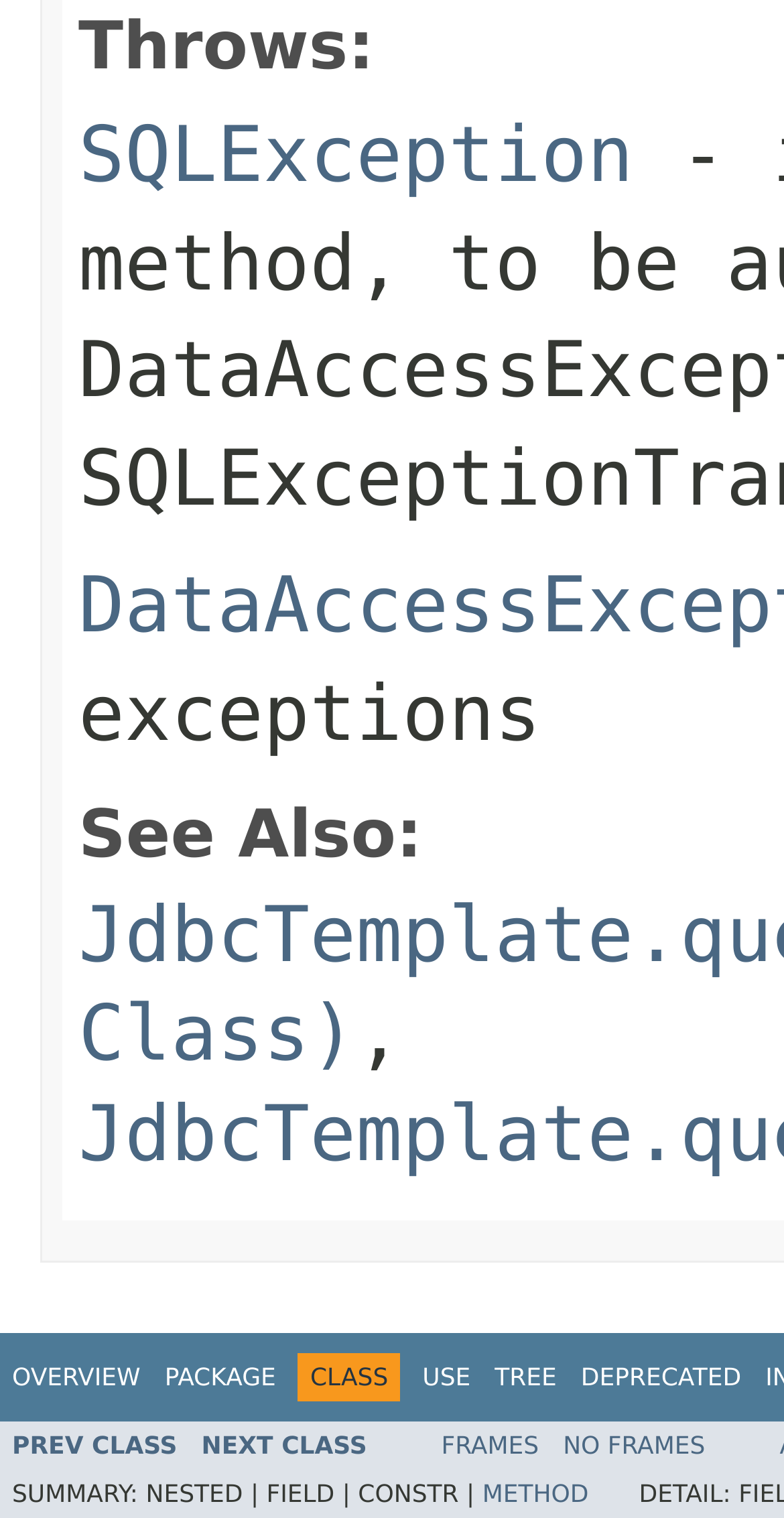What is the last StaticText element in the webpage?
Look at the image and provide a short answer using one word or a phrase.

DETAIL: 